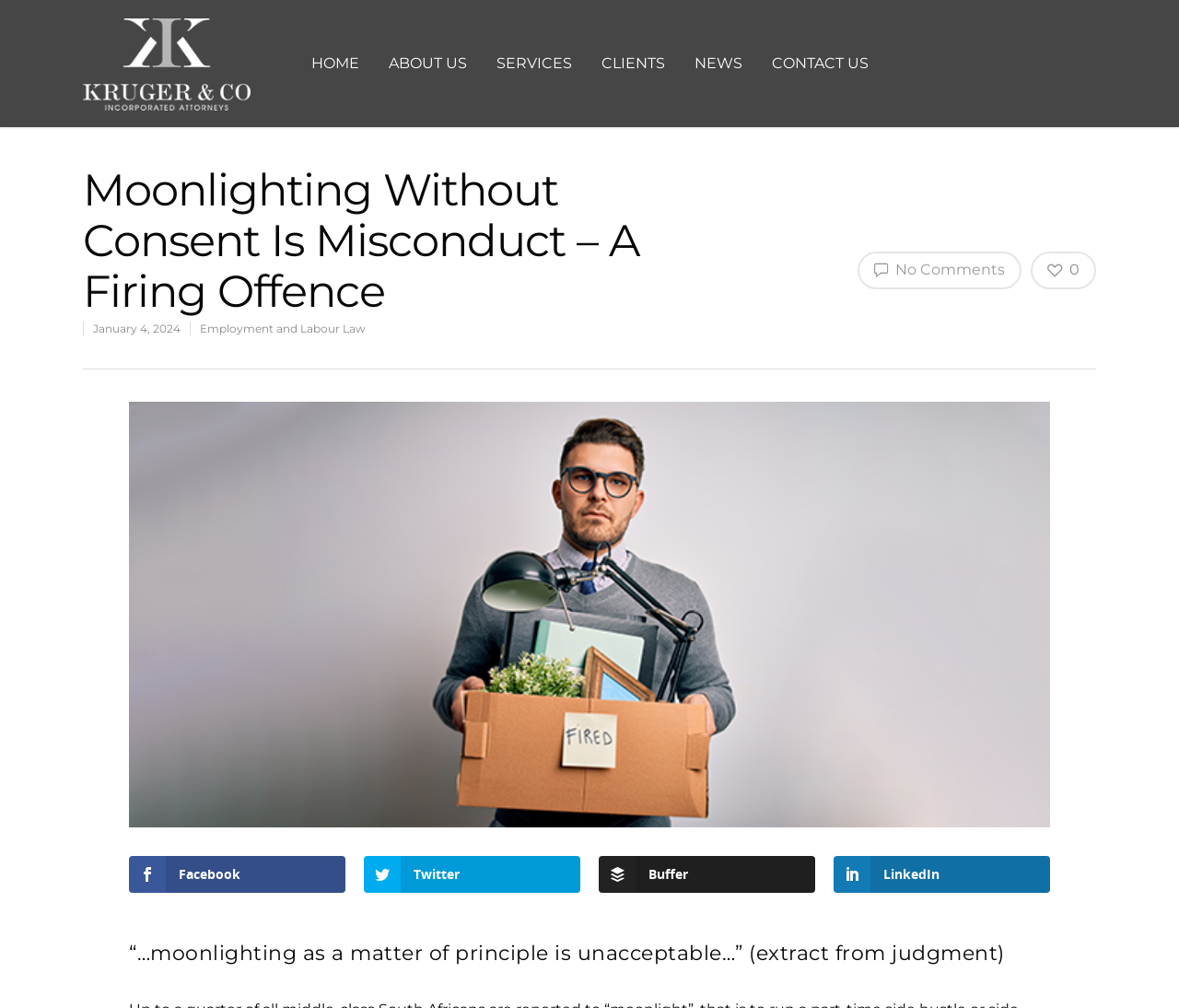Identify the bounding box coordinates for the UI element described as follows: "Employment and Labour Law". Ensure the coordinates are four float numbers between 0 and 1, formatted as [left, top, right, bottom].

[0.17, 0.319, 0.31, 0.333]